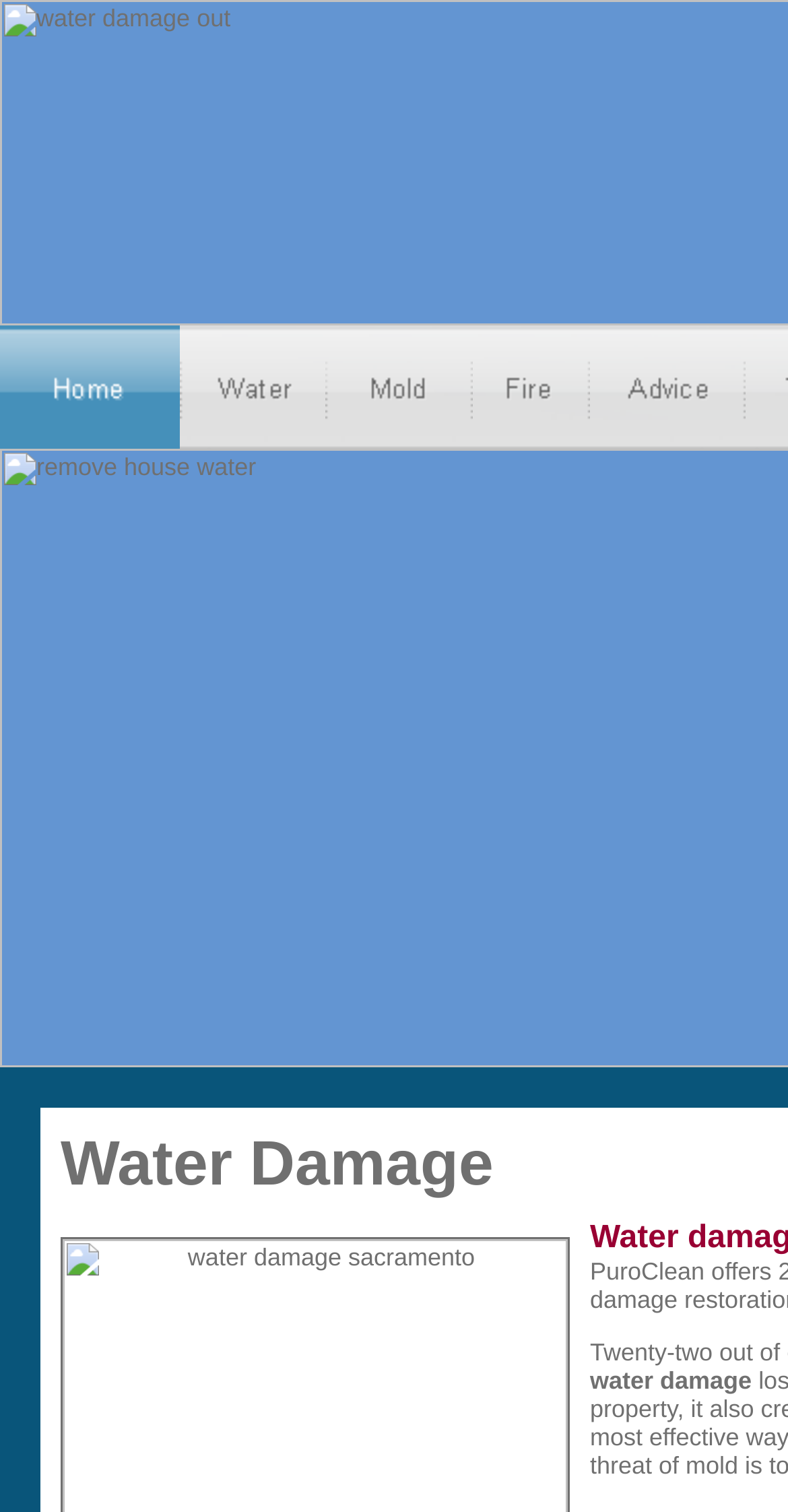Are the services listed in a horizontal layout?
Refer to the image and give a detailed answer to the question.

The bounding box coordinates of the LayoutTableCell elements show that they have different x-coordinates but similar y-coordinates, indicating that they are arranged horizontally rather than vertically.